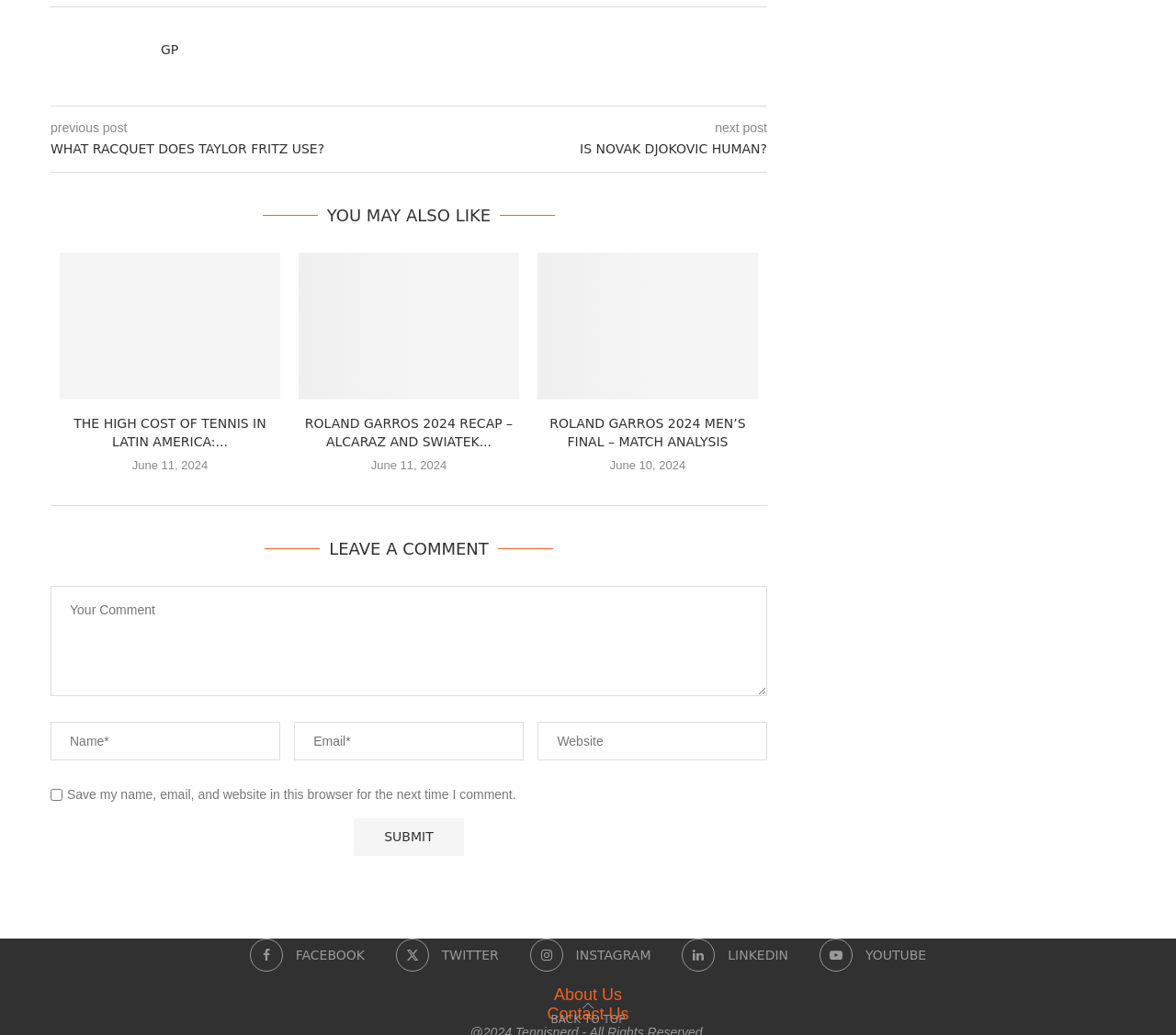Pinpoint the bounding box coordinates of the clickable area necessary to execute the following instruction: "Click on the 'Facebook' link". The coordinates should be given as four float numbers between 0 and 1, namely [left, top, right, bottom].

[0.212, 0.907, 0.31, 0.939]